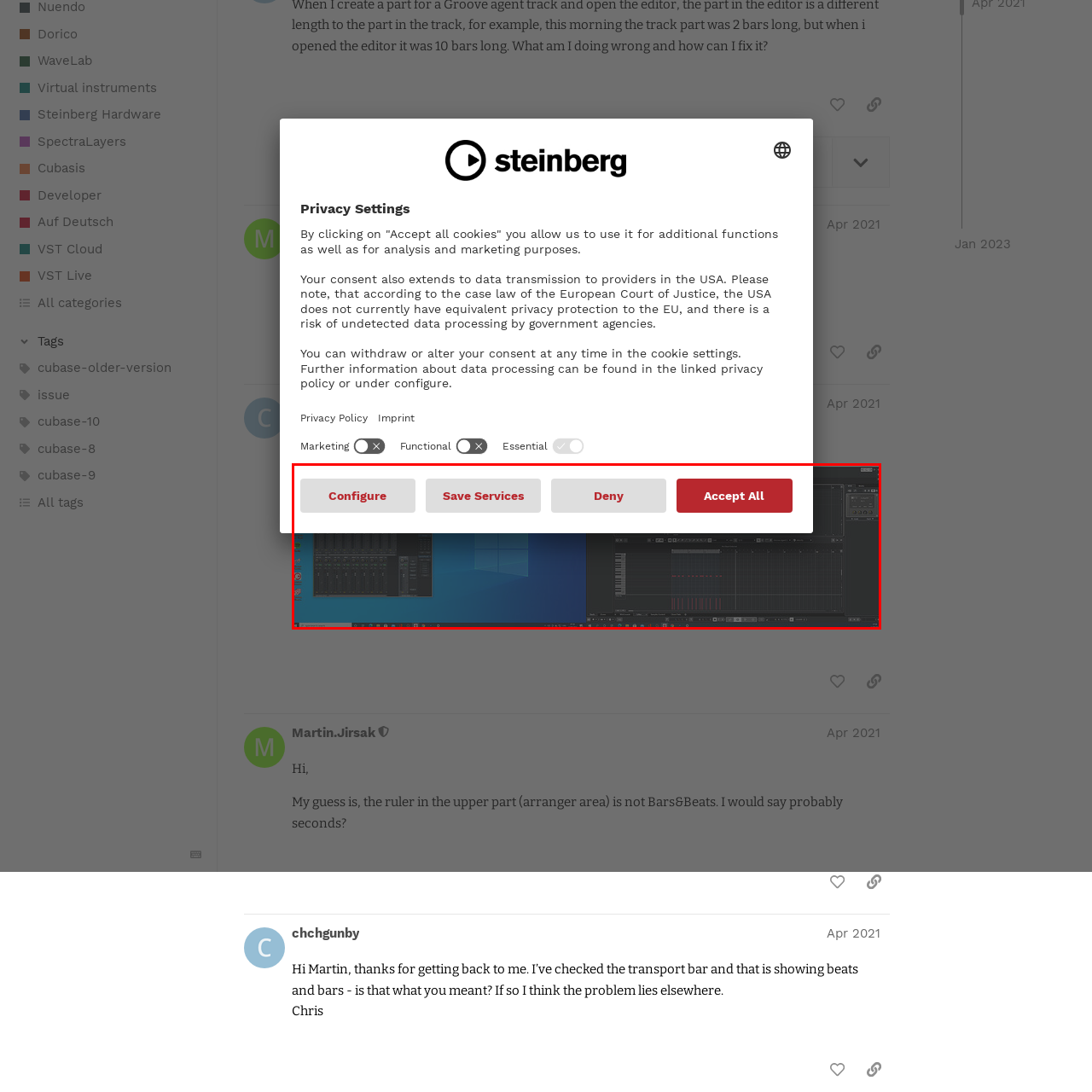Describe in detail what you see in the image highlighted by the red border.

The image features a user interface displaying a notification or consent dialog box with four buttons at the top. These buttons include "Configure," "Save Services," "Deny," and "Accept All," suggesting options for managing preferences, likely related to software or application settings. Below the buttons, two distinct application windows are visible; the left side showcases a digital audio workstation (DAW) with a mixer interface, while the right side displays a more detailed overview of a MIDI editing environment, complete with a grid and various tools for music production. The background reflects a Windows operating system theme, reinforcing the functionality of audio editing and production.